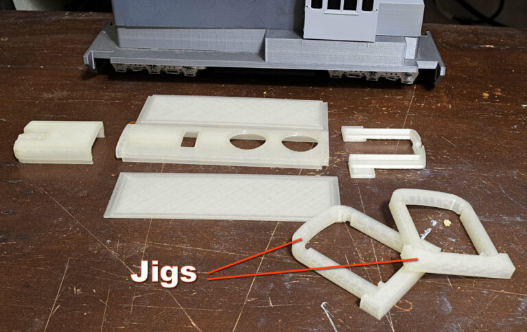Please answer the following question using a single word or phrase: 
What is the purpose of the jigs in the model assembly process?

Aligning top and sides